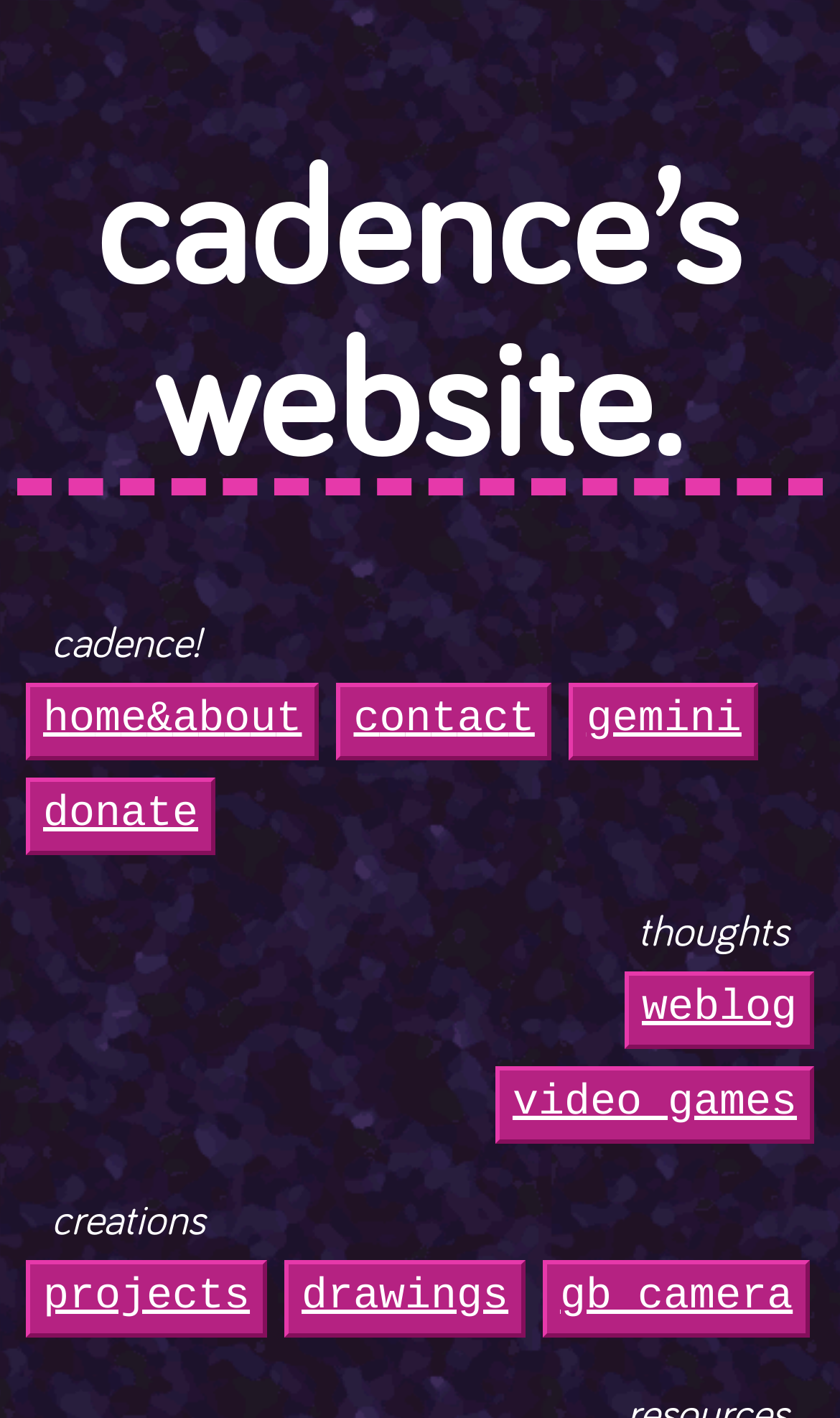Based on the description "home&about", find the bounding box of the specified UI element.

[0.036, 0.485, 0.376, 0.533]